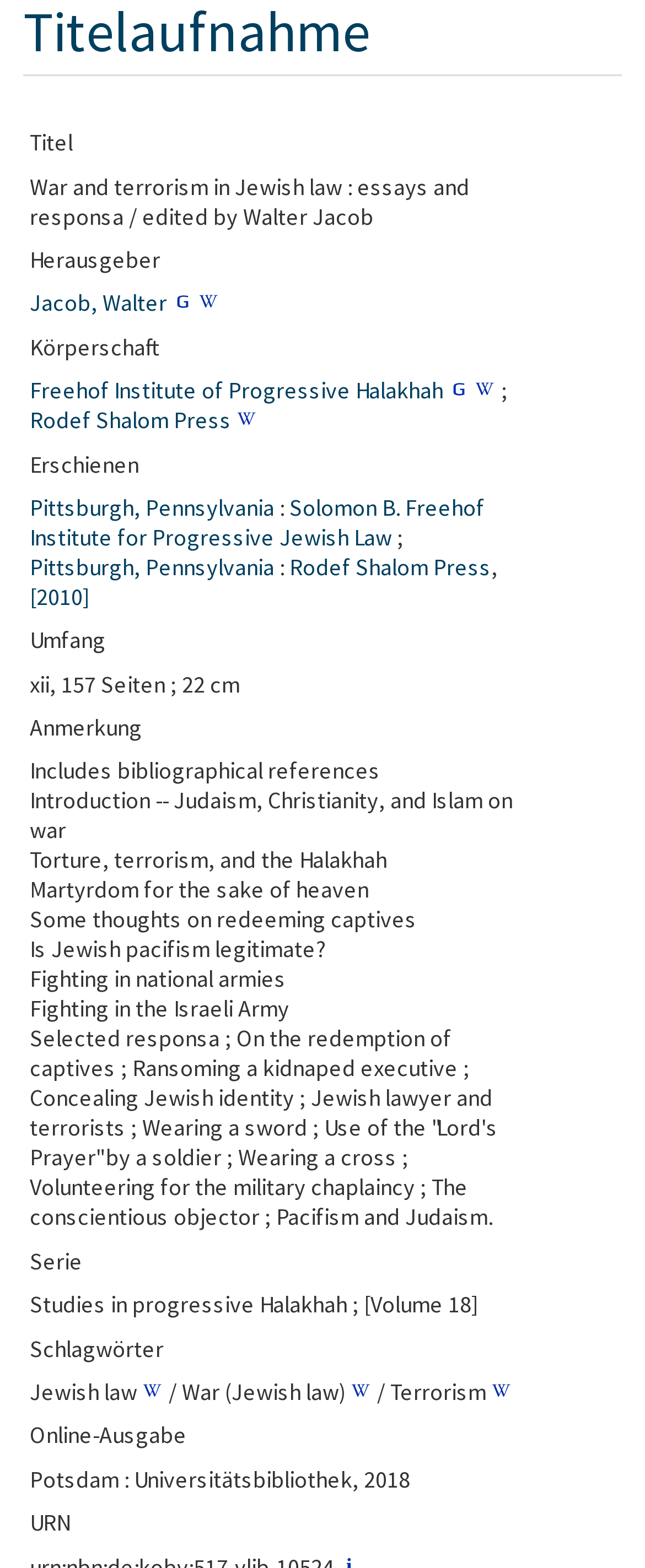Determine the bounding box coordinates of the element that should be clicked to execute the following command: "Go to home page".

None